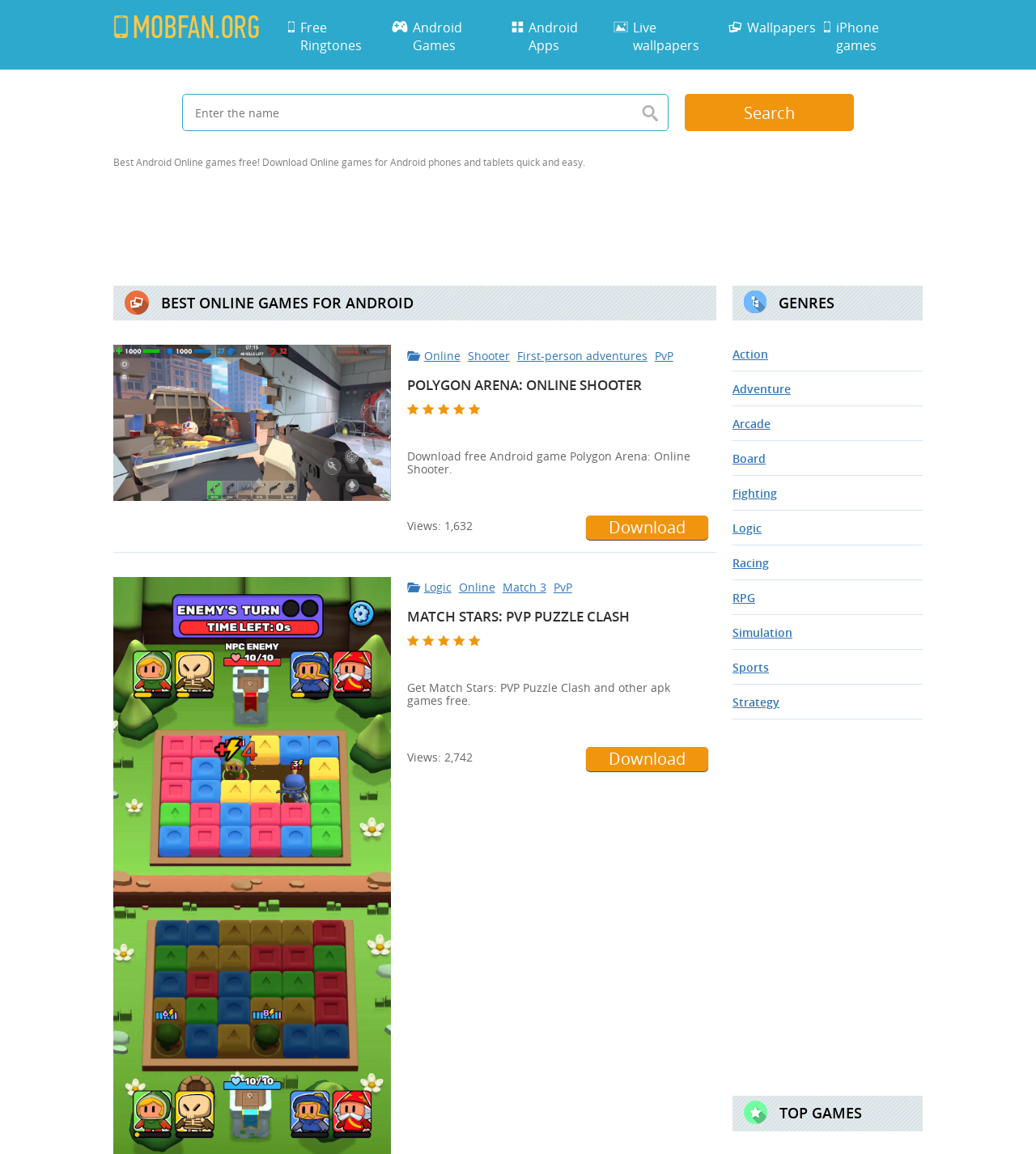Locate the bounding box coordinates of the clickable element to fulfill the following instruction: "Get Match Stars: PVP Puzzle Clash". Provide the coordinates as four float numbers between 0 and 1 in the format [left, top, right, bottom].

[0.566, 0.647, 0.684, 0.668]